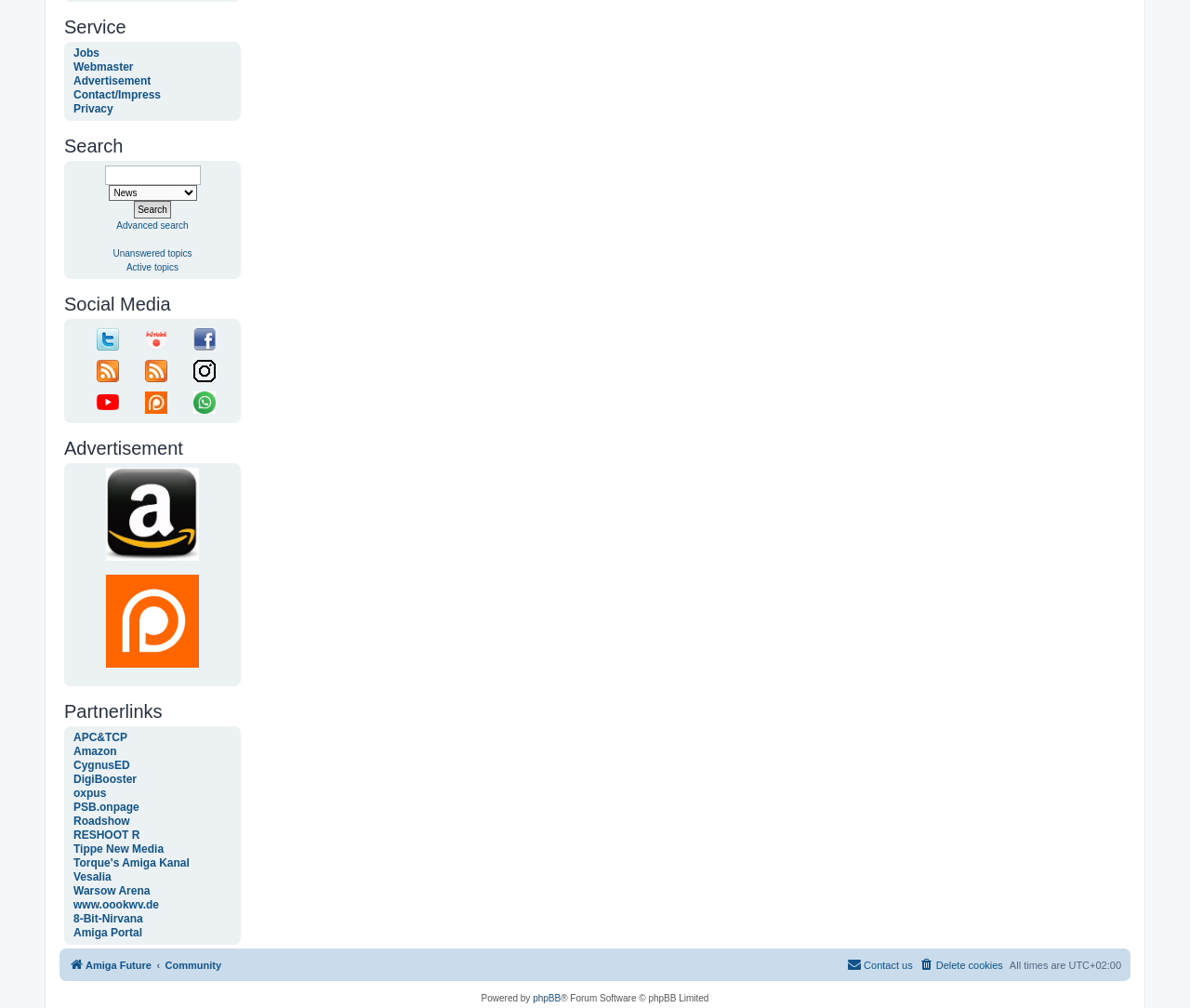Please identify the bounding box coordinates of the area that needs to be clicked to follow this instruction: "Go to Advanced search".

[0.098, 0.217, 0.158, 0.23]